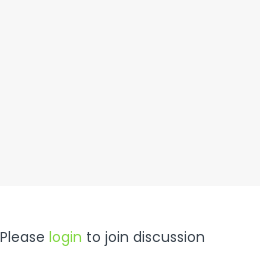Generate a complete and detailed caption for the image.

The image features the message "Please login to join discussion," inviting users to log in to engage with the content effectively. This prompt appears prominently at the bottom of the webpage, suggesting that user interaction is encouraged for participating in conversations related to the articles and posts available. The design is simple and clean, emphasizing the call to action while maintaining a user-friendly interface for visitors to the site.